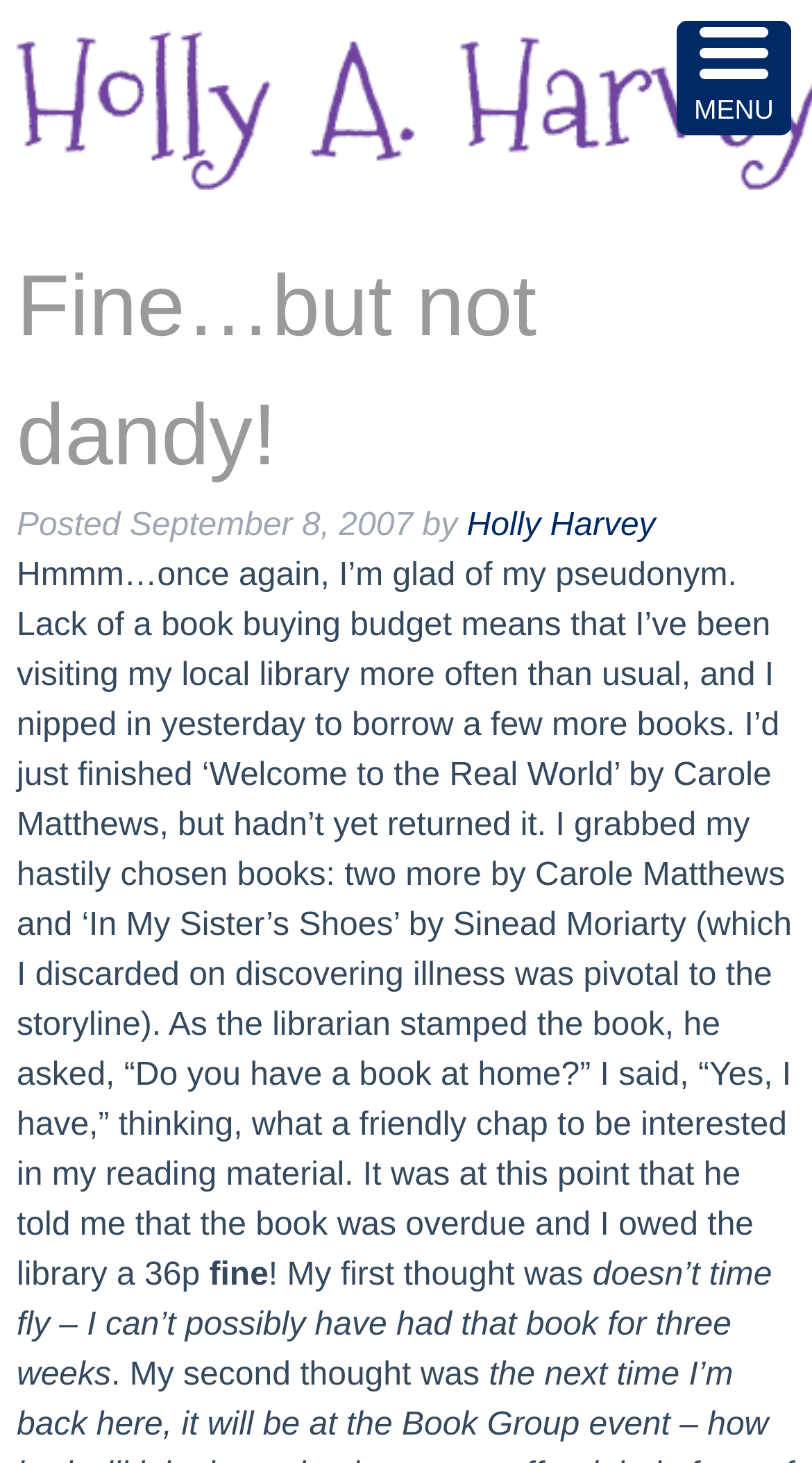Using the webpage screenshot and the element description MENU, determine the bounding box coordinates. Specify the coordinates in the format (top-left x, top-left y, bottom-right x, bottom-right y) with values ranging from 0 to 1.

[0.833, 0.014, 0.974, 0.093]